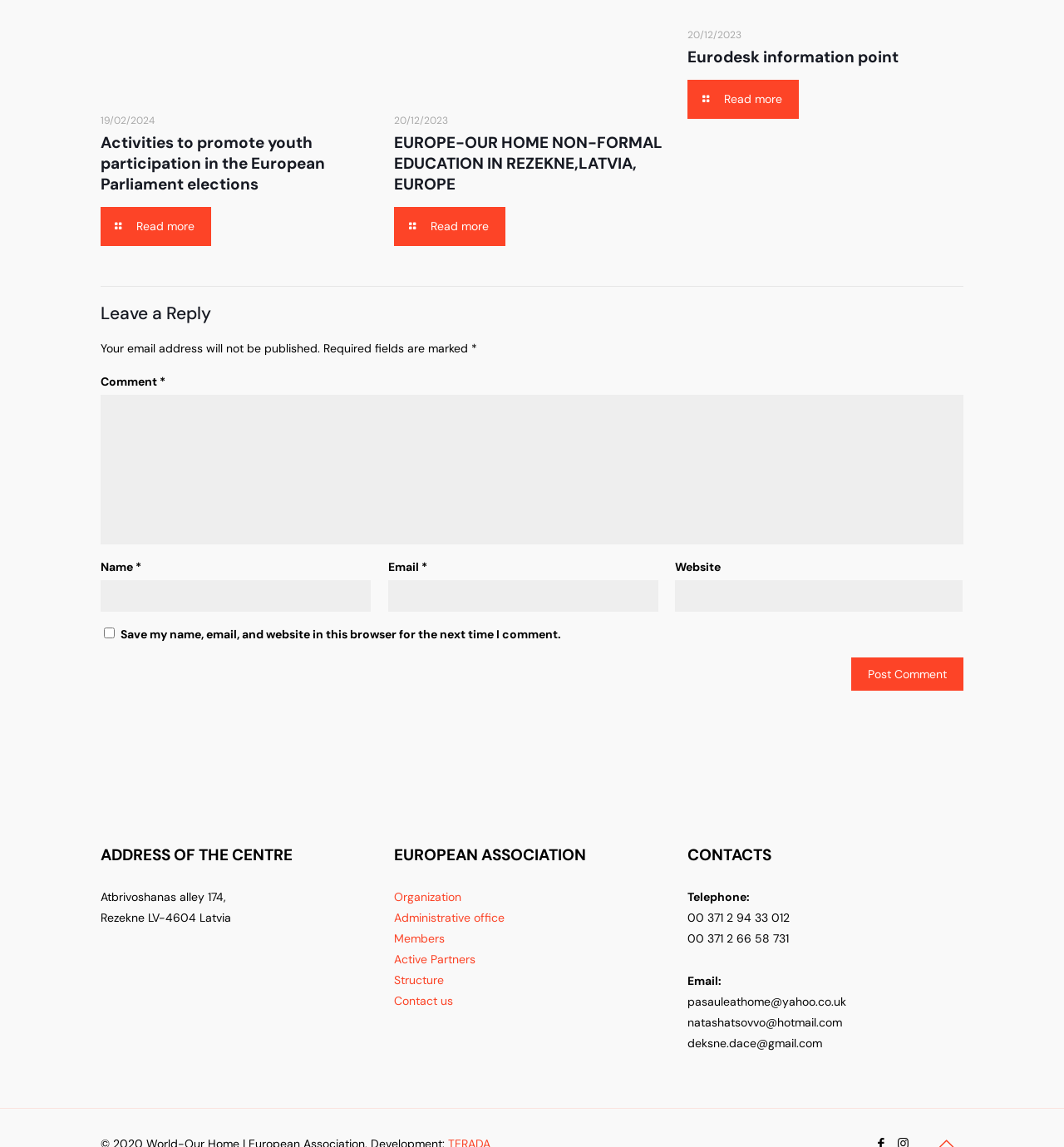Locate the bounding box coordinates of the clickable area needed to fulfill the instruction: "Leave a comment".

[0.094, 0.264, 0.906, 0.284]